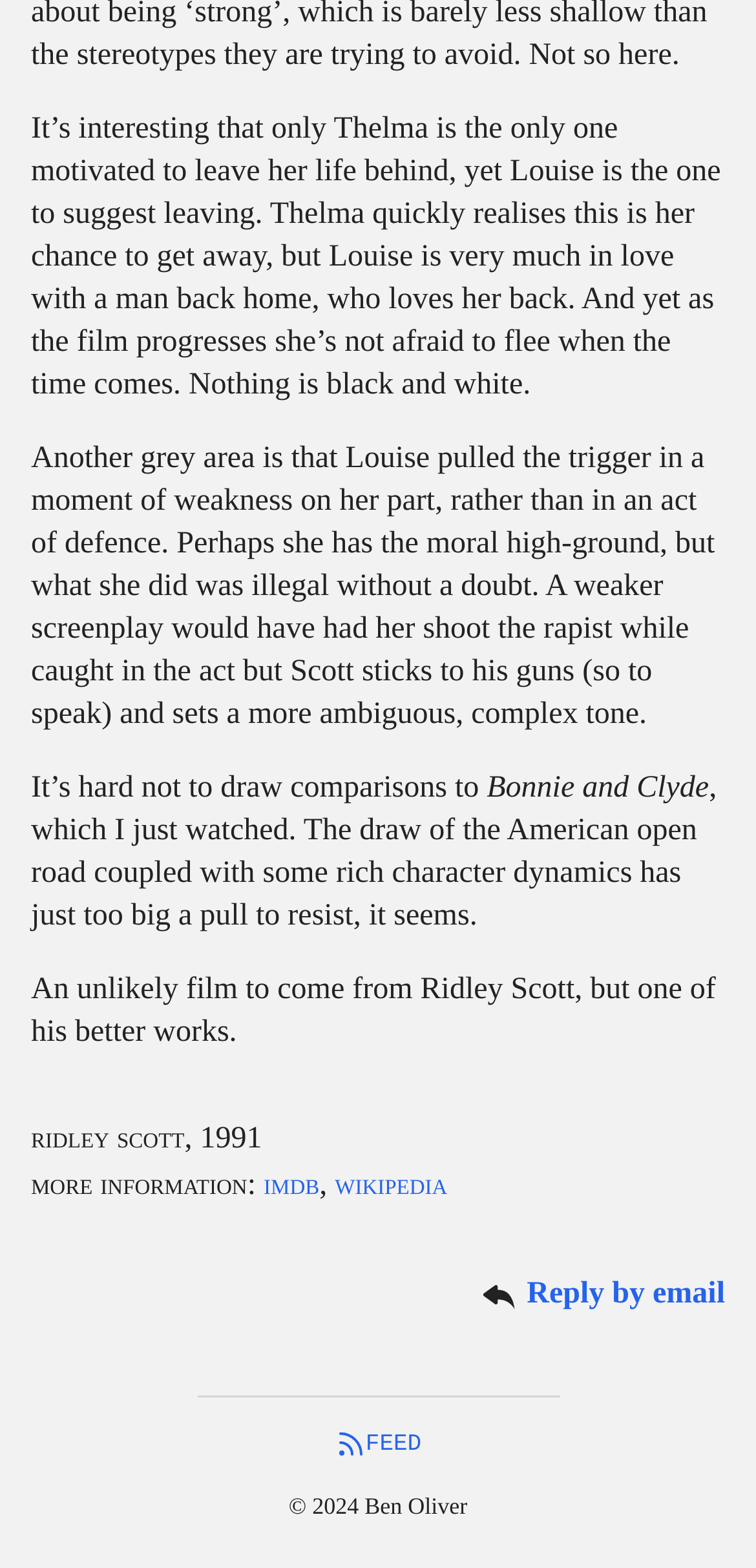Look at the image and answer the question in detail:
Who is the director of the film?

The director's name is mentioned in the text as 'Ridley Scott, 1991', indicating that he is the director of the film.